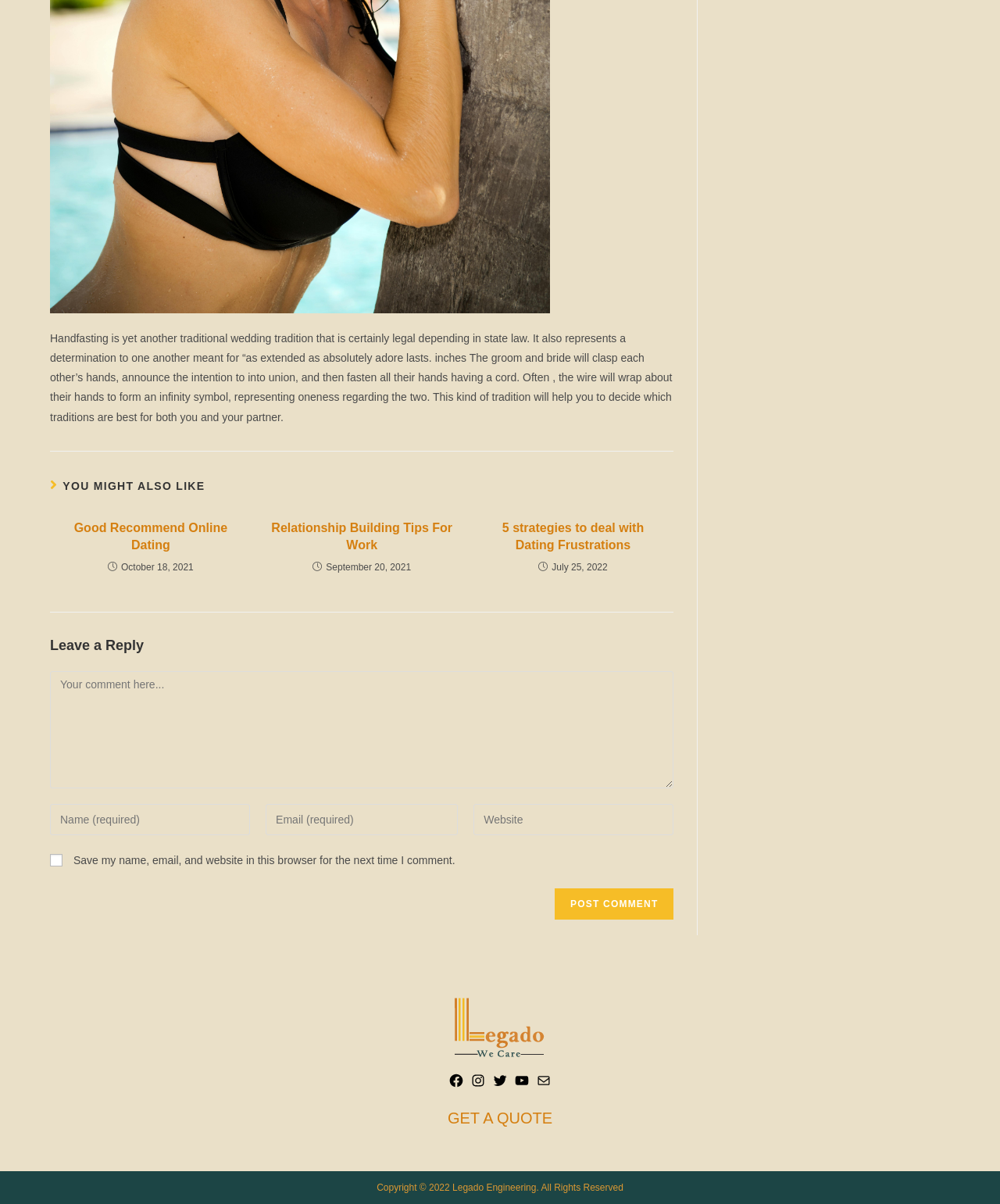Can you identify the bounding box coordinates of the clickable region needed to carry out this instruction: 'Click the 'Facebook' link'? The coordinates should be four float numbers within the range of 0 to 1, stated as [left, top, right, bottom].

[0.448, 0.891, 0.464, 0.904]